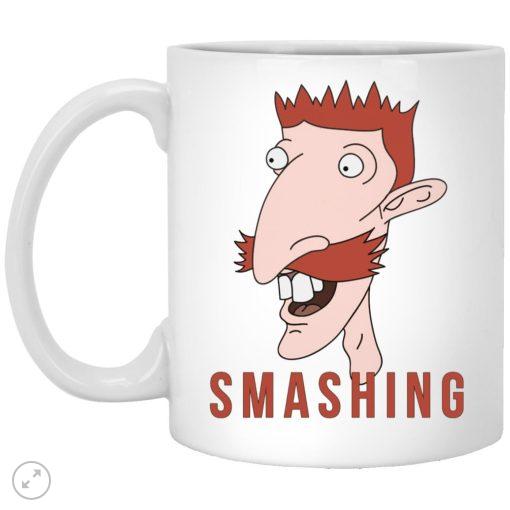What is the facial feature of Nigel Thornberry?
Look at the image and answer with only one word or phrase.

Large eyes and mustache